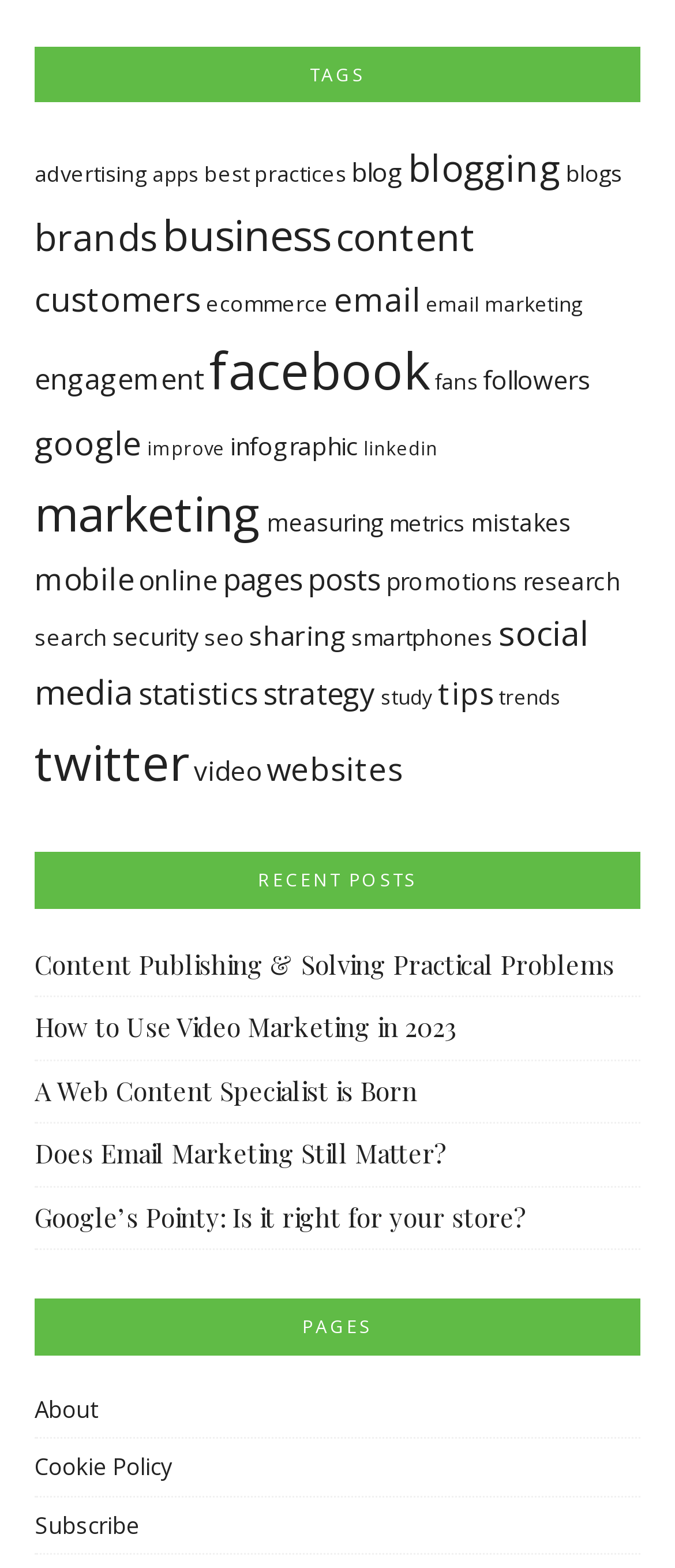What is the category with the most items?
Please answer the question as detailed as possible based on the image.

By examining the links on the webpage, I found that the category 'marketing' has 79 items, which is the highest number of items among all categories.